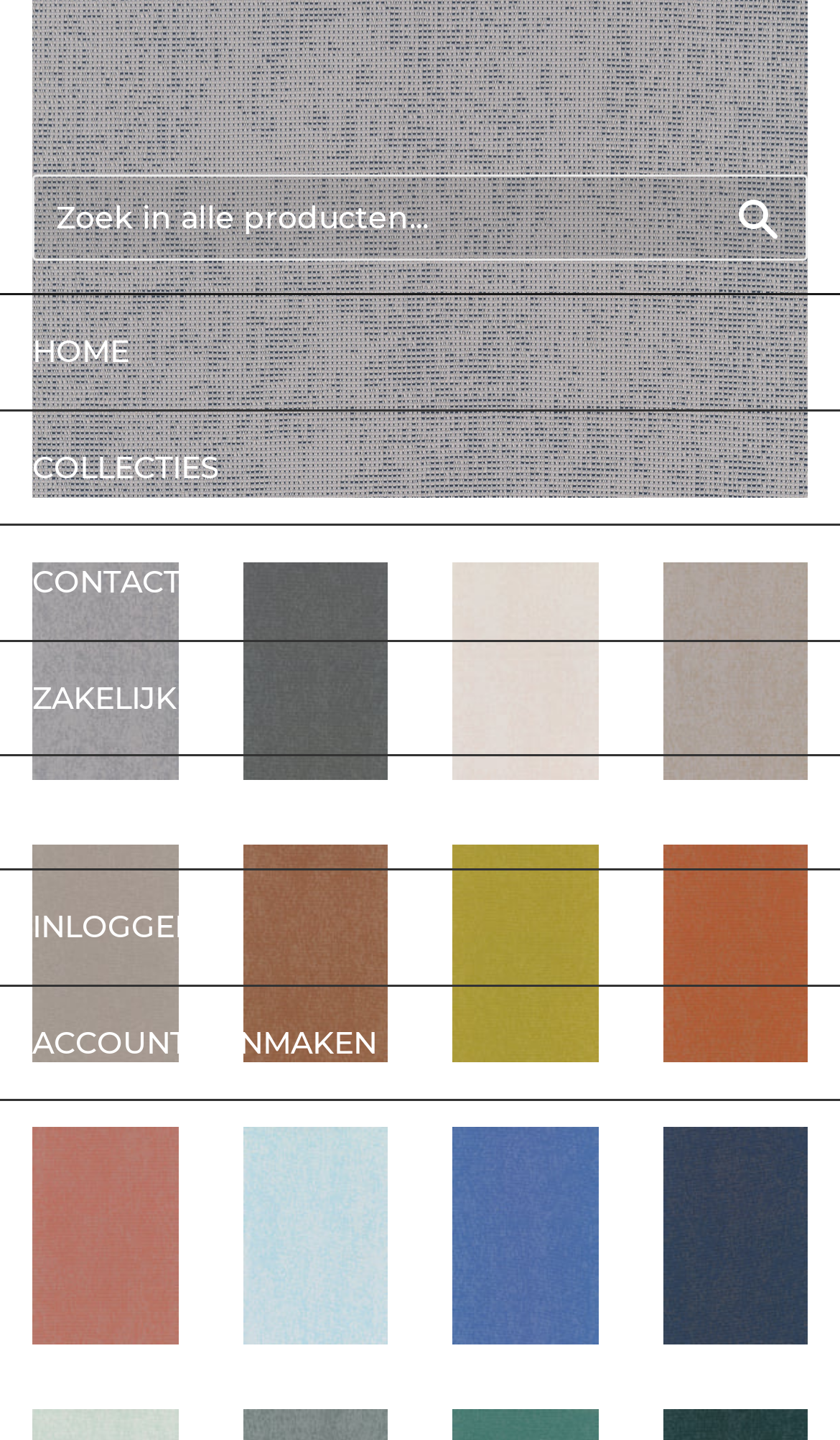Review the image closely and give a comprehensive answer to the question: Is there a login link?

I looked at the navigation menu and found a link with the text 'INLOGGEN', which means login.